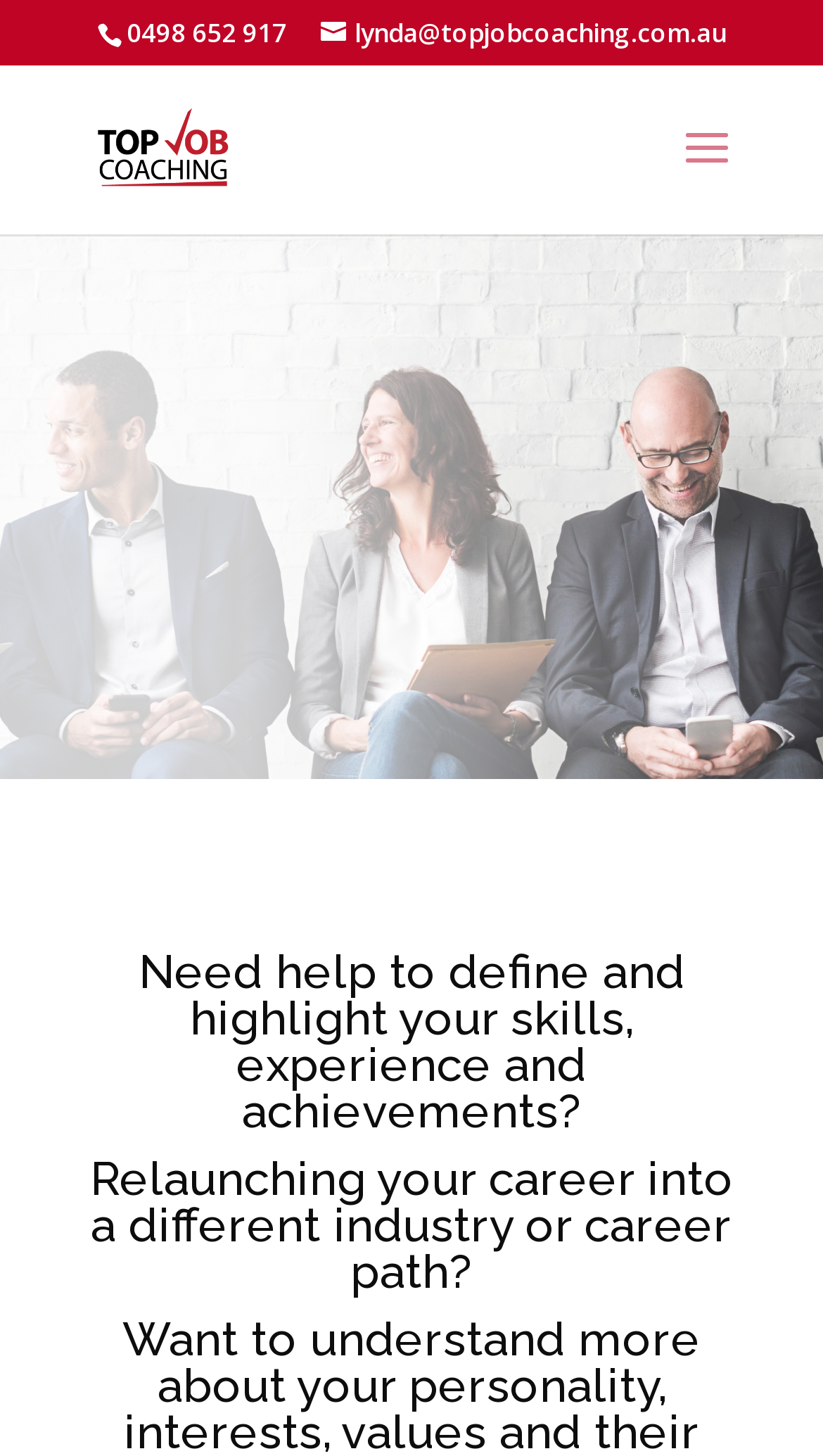What is the phone number on the webpage?
Refer to the screenshot and respond with a concise word or phrase.

0498 652 917